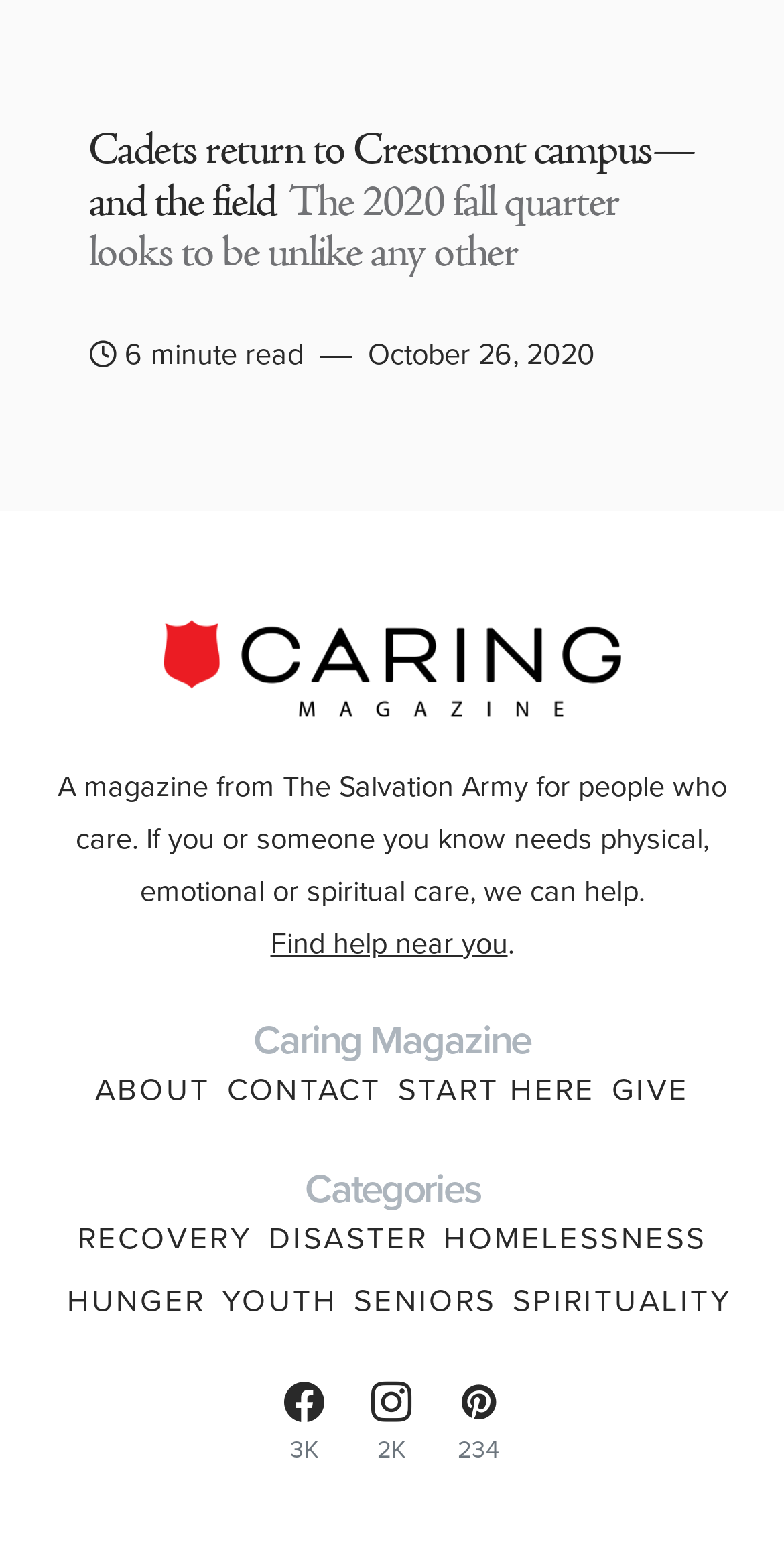Determine the bounding box coordinates of the element's region needed to click to follow the instruction: "Find help near you". Provide these coordinates as four float numbers between 0 and 1, formatted as [left, top, right, bottom].

[0.345, 0.592, 0.647, 0.621]